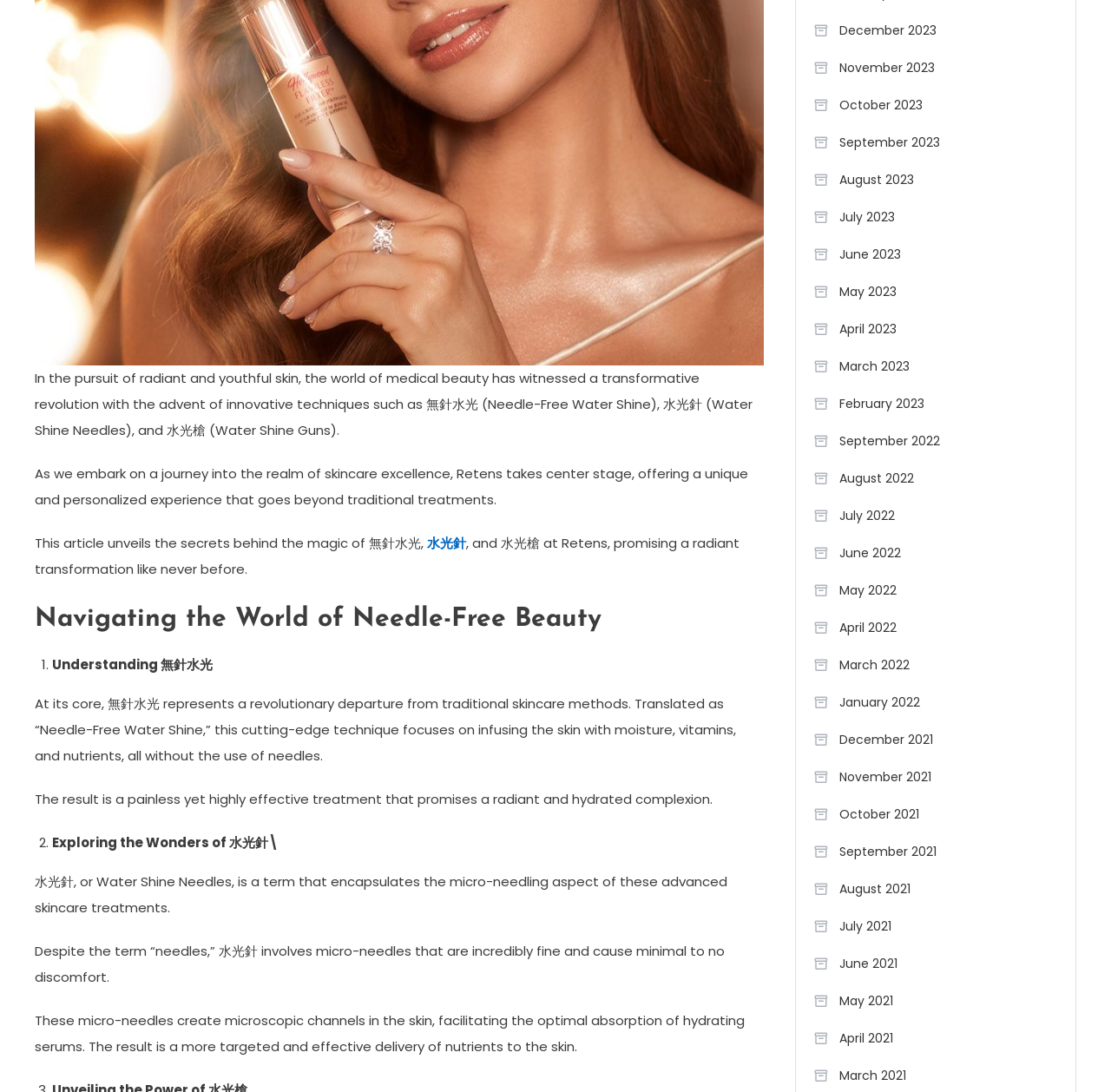Give a concise answer using one word or a phrase to the following question:
What is the purpose of 水光針?

Micro-needling